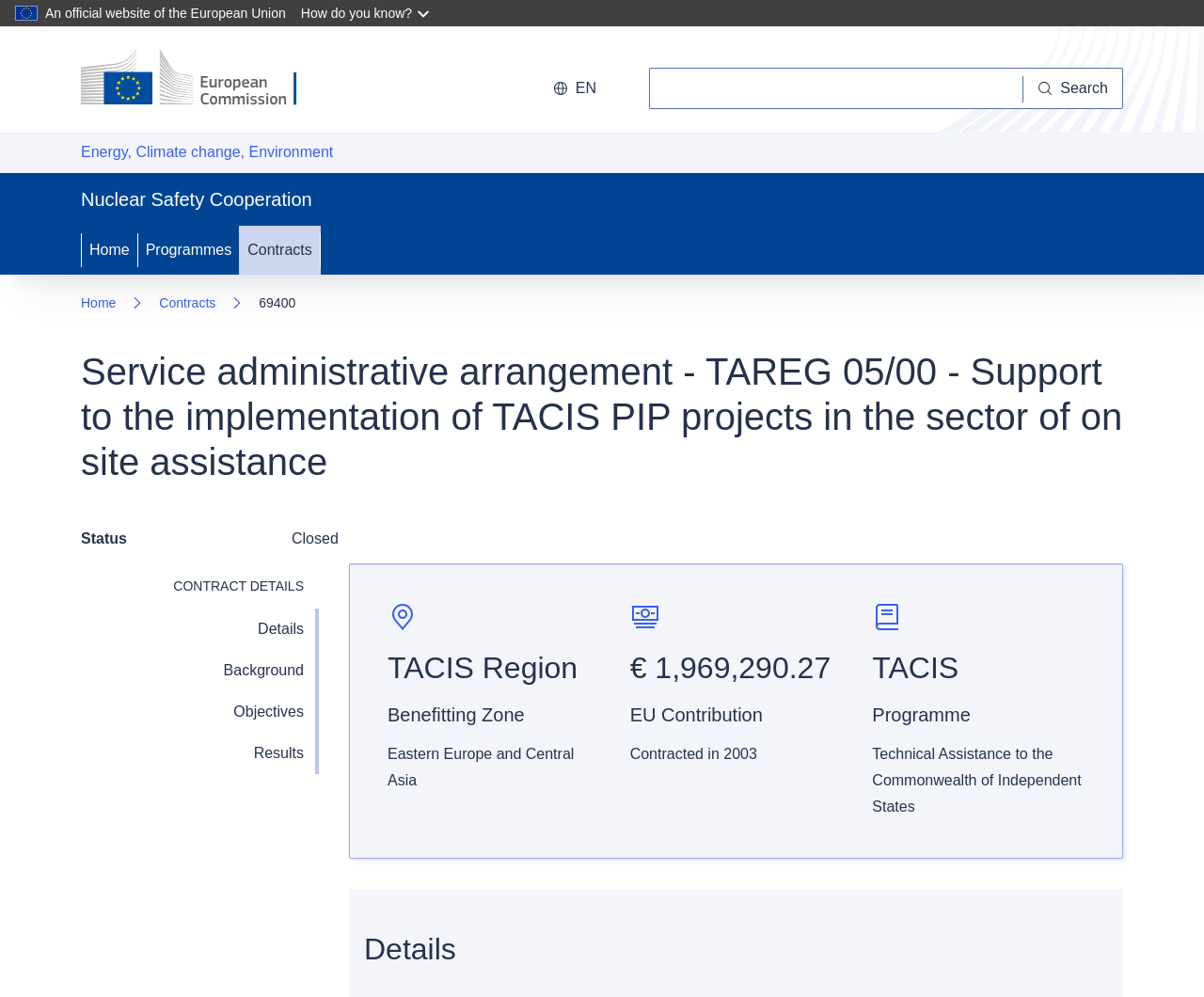Locate the bounding box coordinates of the item that should be clicked to fulfill the instruction: "Search for something".

[0.539, 0.068, 0.933, 0.109]